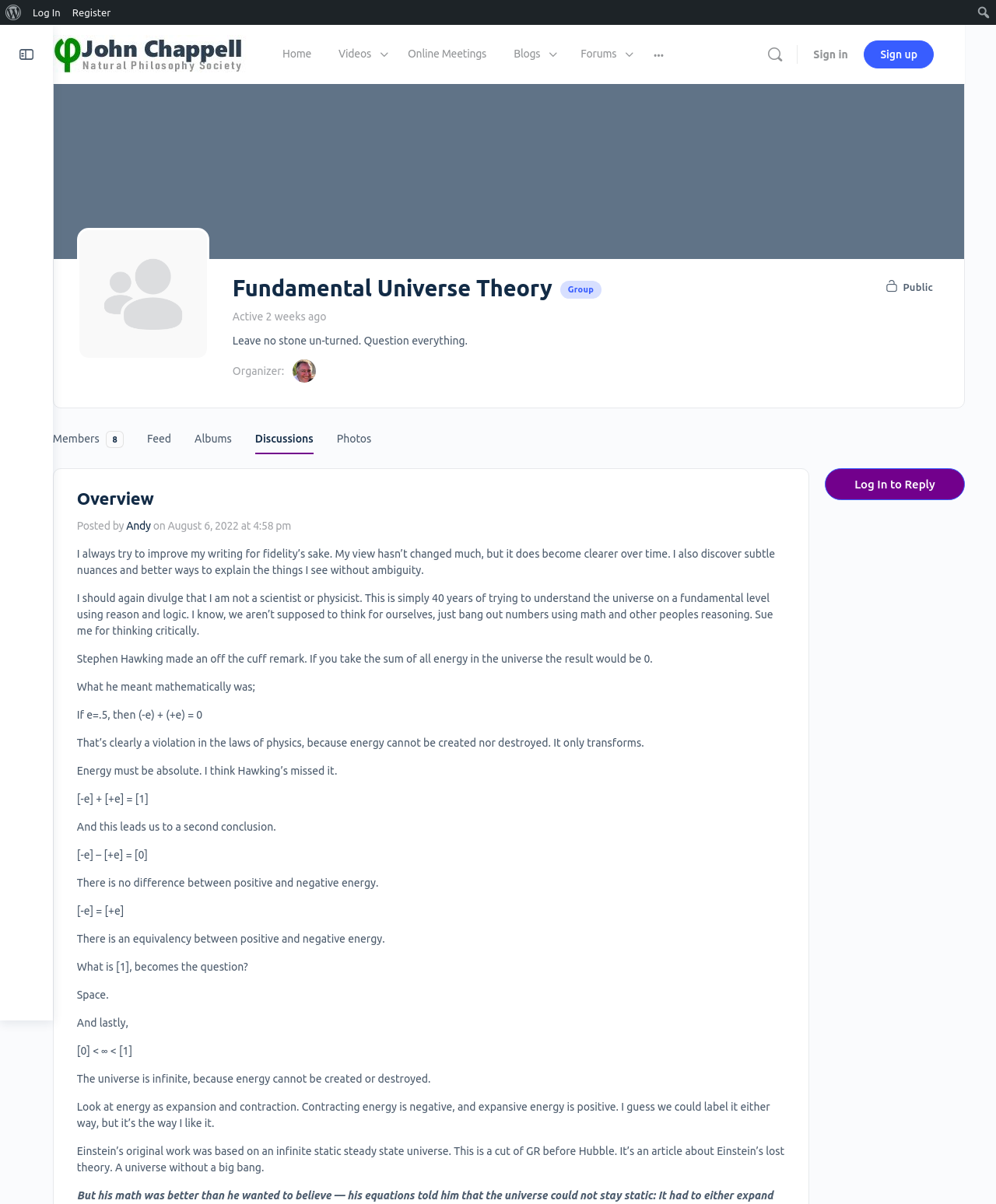Kindly determine the bounding box coordinates for the clickable area to achieve the given instruction: "View the profile of Andy".

[0.324, 0.297, 0.35, 0.319]